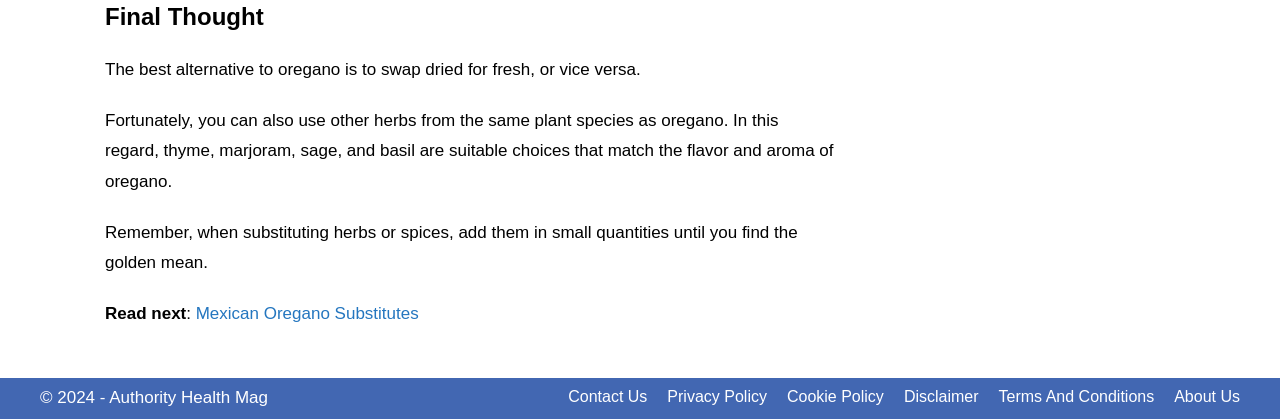Please identify the bounding box coordinates of the element that needs to be clicked to perform the following instruction: "Read about Mexican Oregano Substitutes".

[0.153, 0.726, 0.327, 0.772]